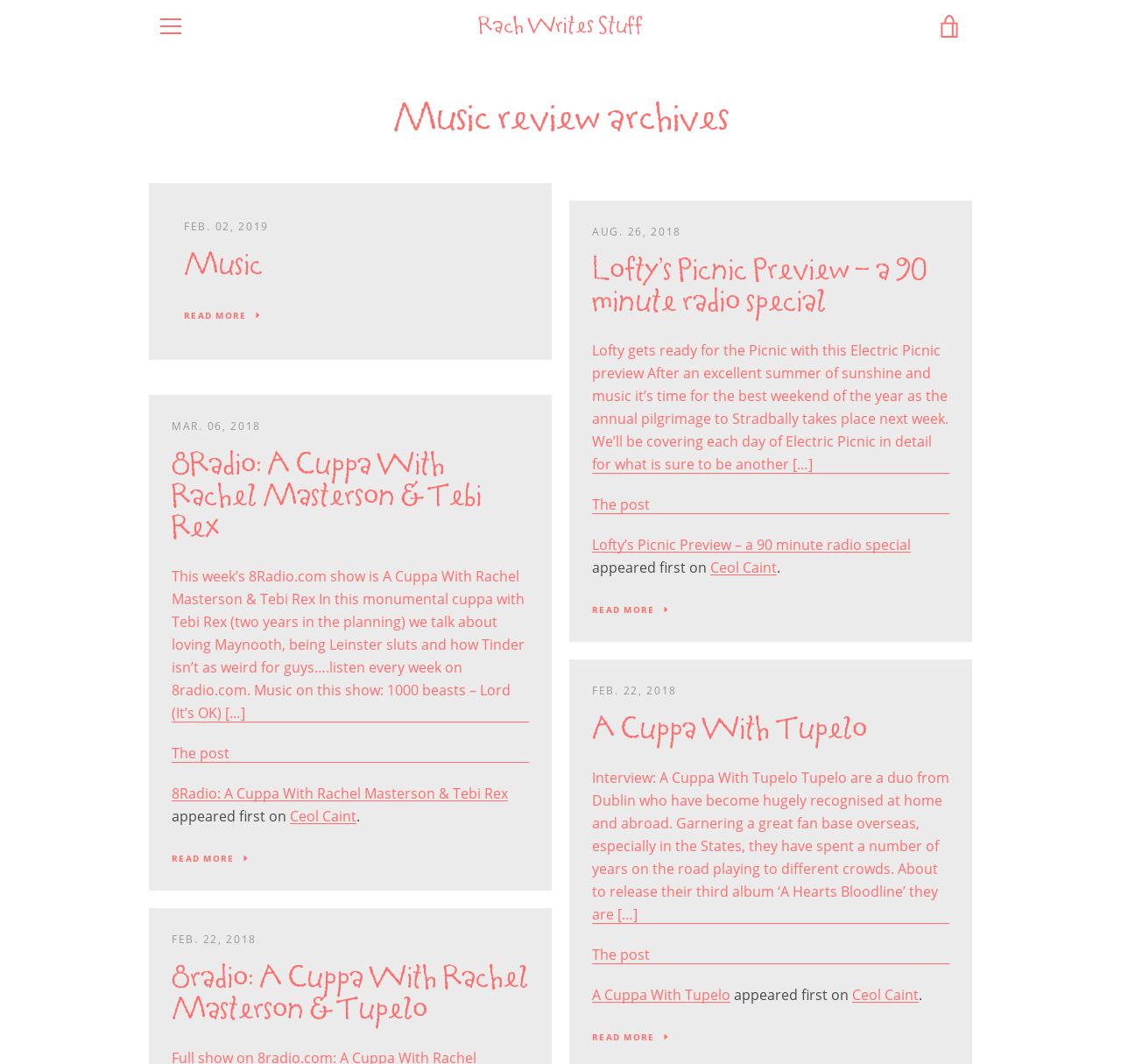Using the description: "Ceol Caint", determine the UI element's bounding box coordinates. Ensure the coordinates are in the format of four float numbers between 0 and 1, i.e., [left, top, right, bottom].

[0.634, 0.524, 0.693, 0.542]